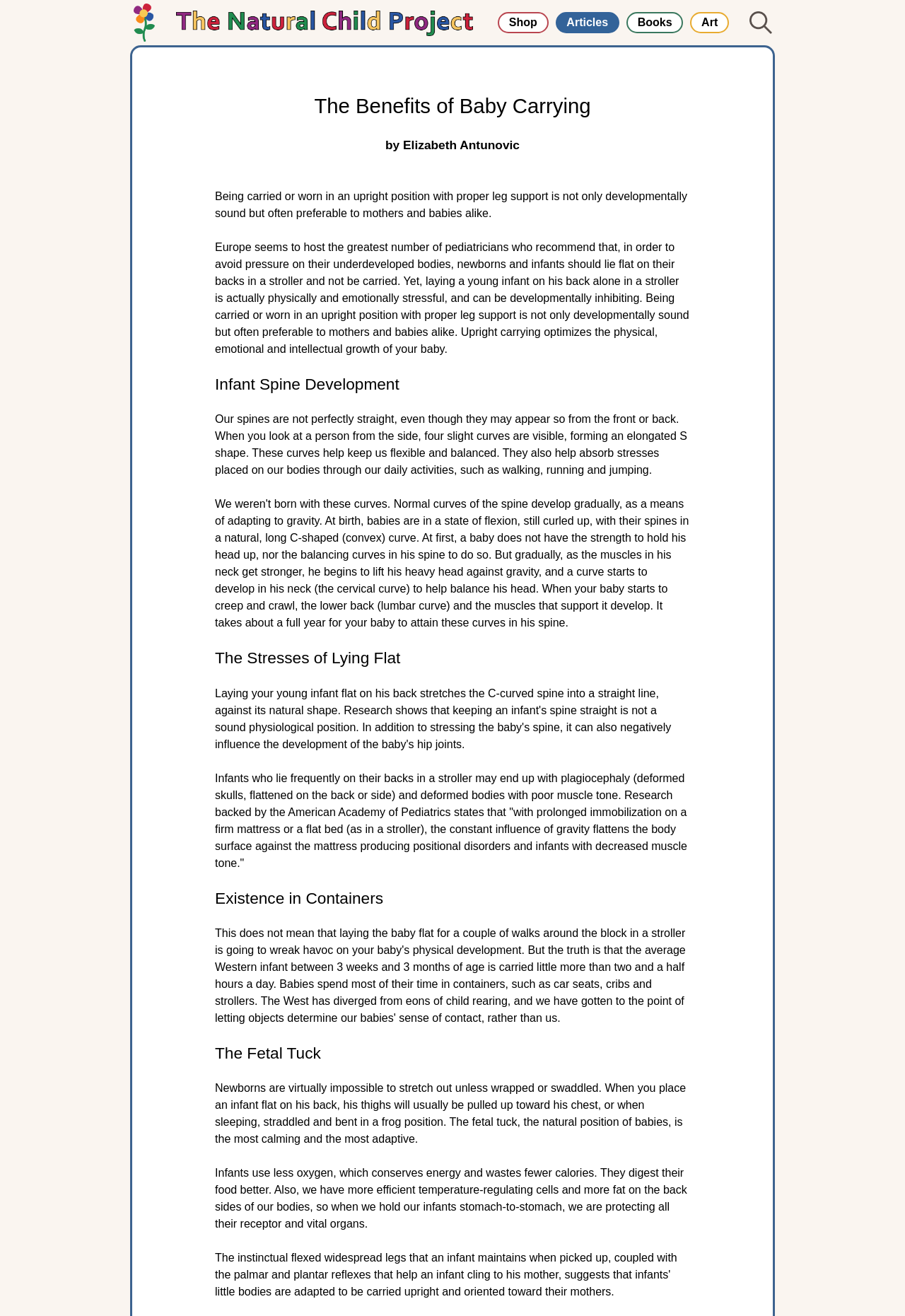What is the recommended position for newborns and infants?
Using the image, answer in one word or phrase.

Upright position